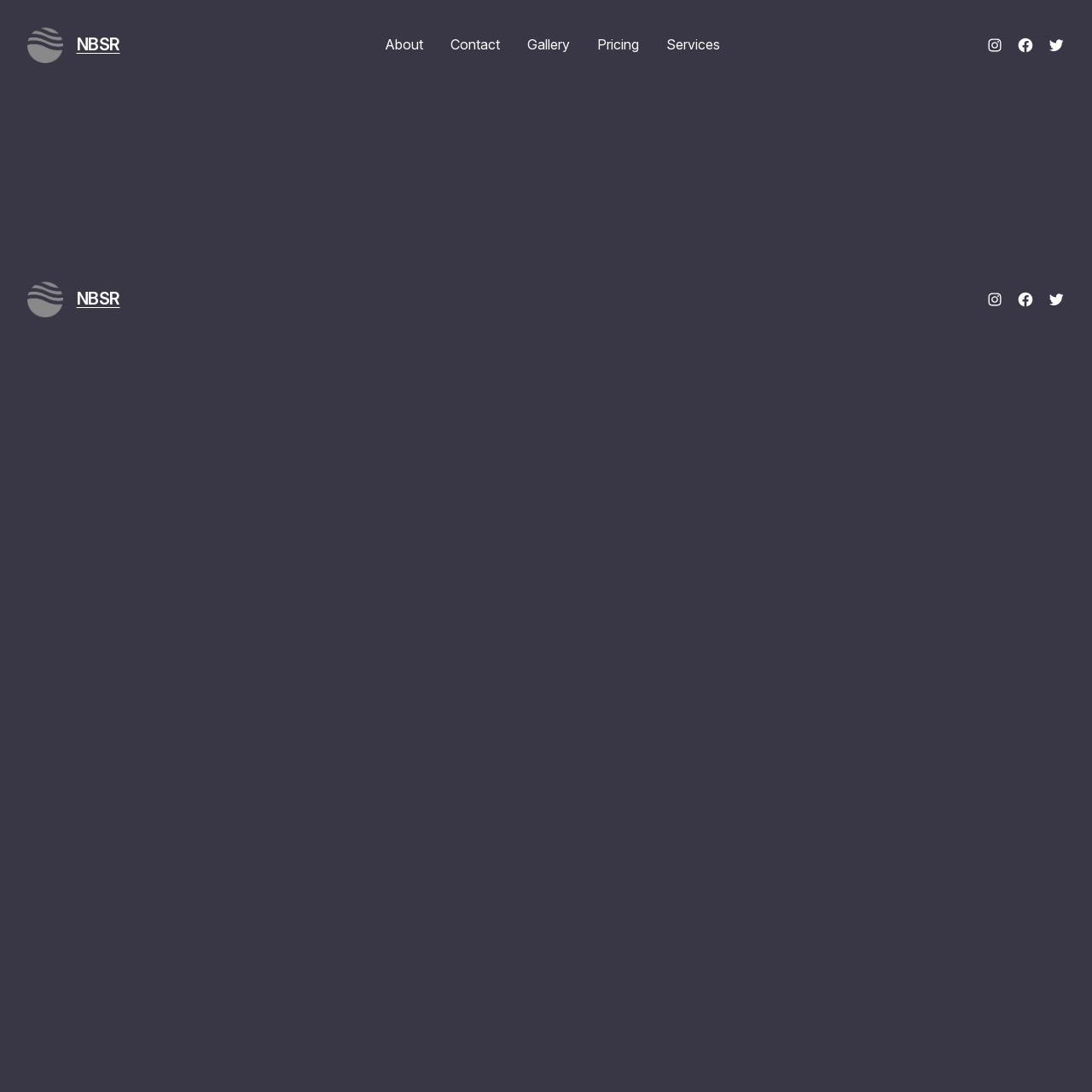Using the information shown in the image, answer the question with as much detail as possible: Is the organization's logo an image?

The organization's logo is displayed as an image in the top-left corner of the webpage, and it is also a link. The image is accompanied by the text 'NBSR'.